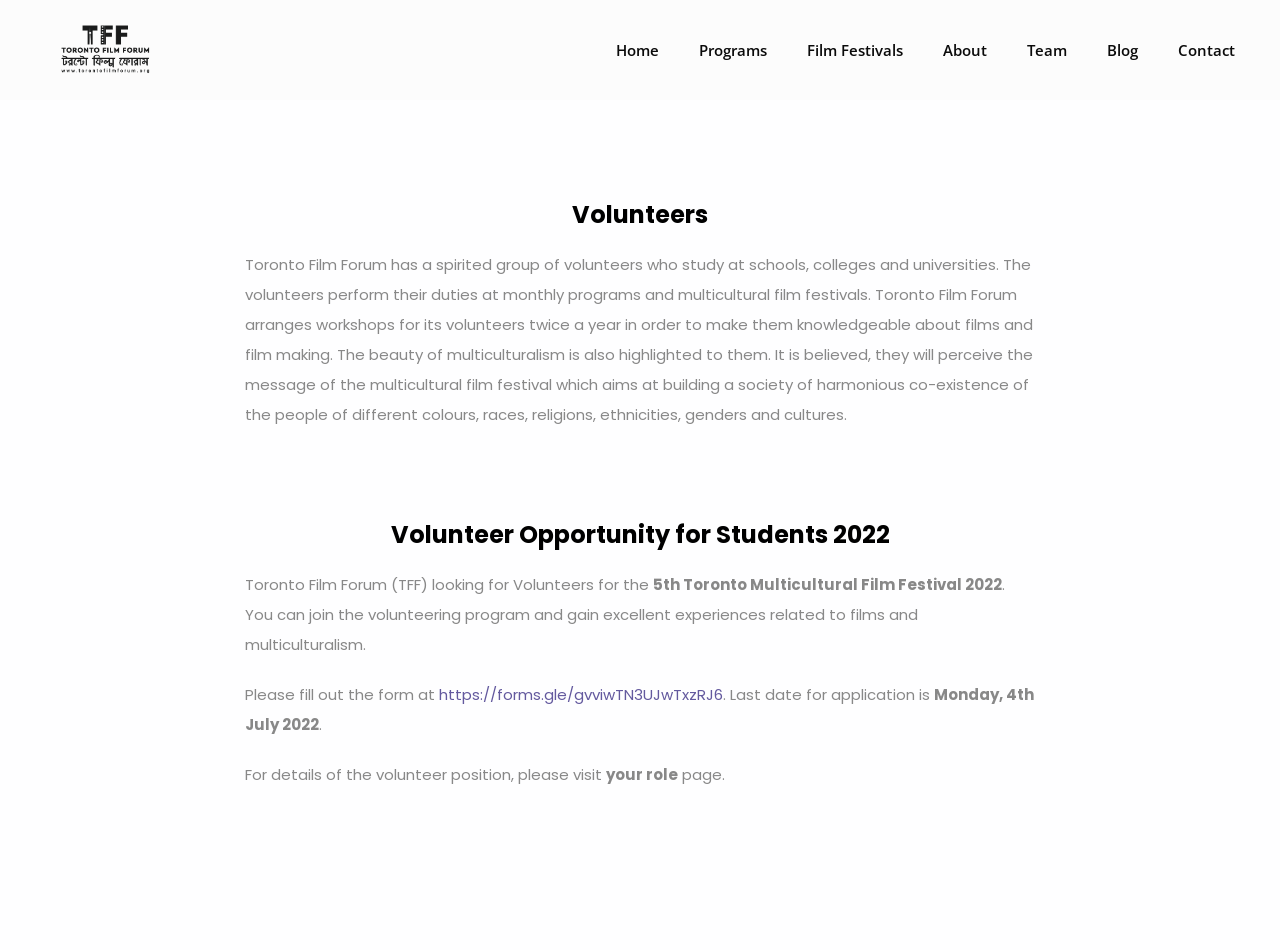Determine the bounding box coordinates of the section to be clicked to follow the instruction: "contact the Toronto Film Forum". The coordinates should be given as four float numbers between 0 and 1, formatted as [left, top, right, bottom].

[0.916, 0.042, 0.969, 0.063]